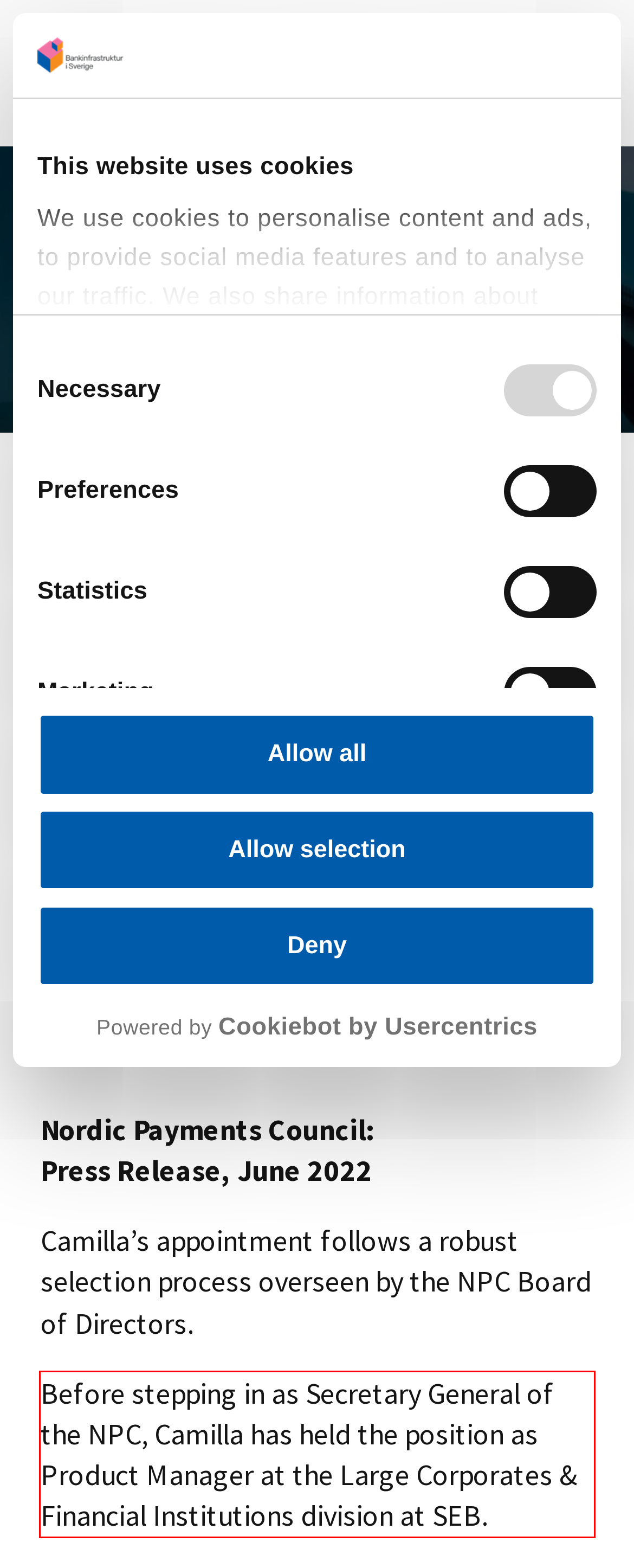You are given a screenshot showing a webpage with a red bounding box. Perform OCR to capture the text within the red bounding box.

Before stepping in as Secretary General of the NPC, Camilla has held the position as Product Manager at the Large Corporates & Financial Institutions division at SEB.